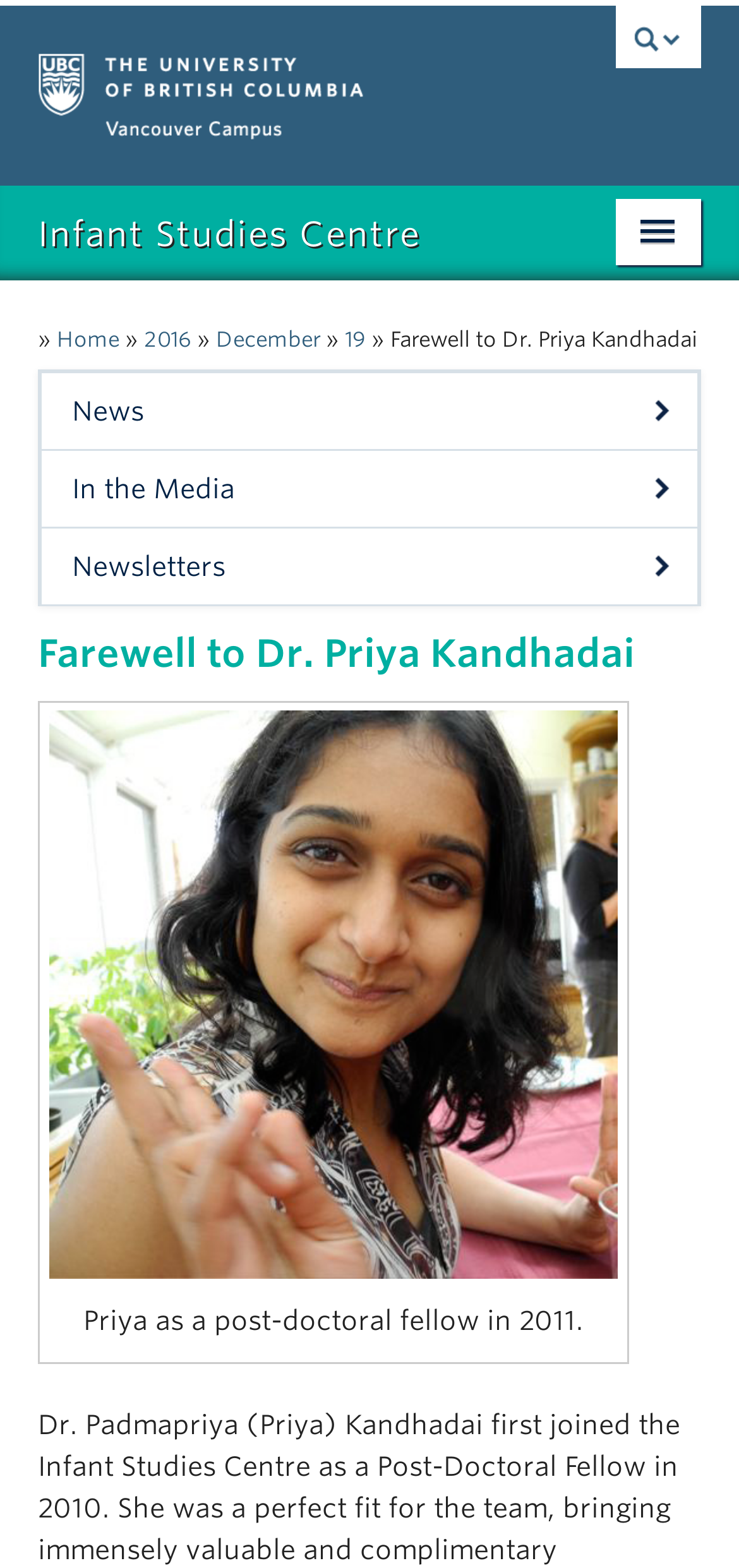Identify the bounding box coordinates of the clickable region required to complete the instruction: "Visit The University of British Columbia". The coordinates should be given as four float numbers within the range of 0 and 1, i.e., [left, top, right, bottom].

[0.051, 0.004, 0.679, 0.095]